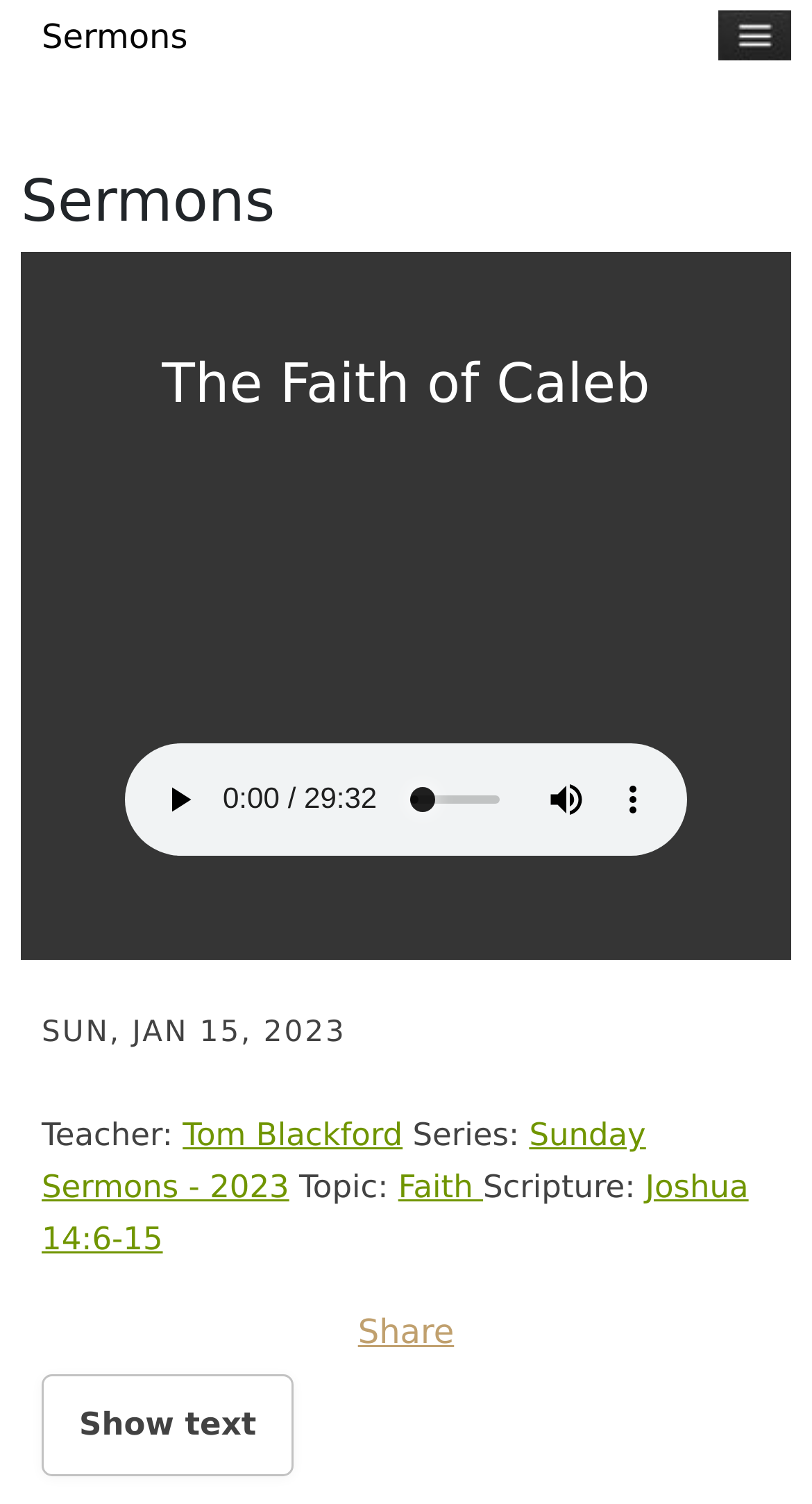Answer the question briefly using a single word or phrase: 
What is the sermon title?

The Faith of Caleb